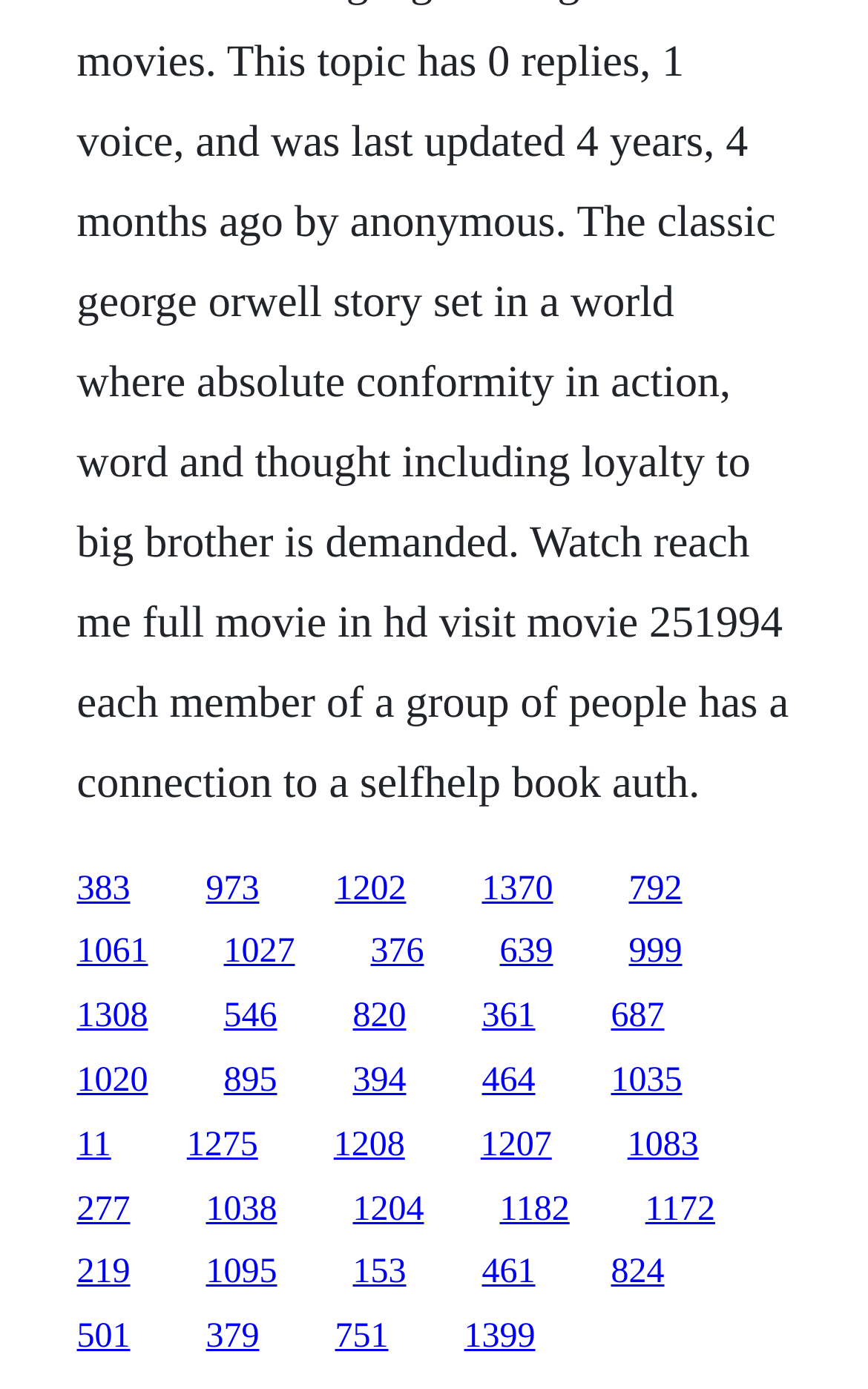Please mark the bounding box coordinates of the area that should be clicked to carry out the instruction: "click the first link".

[0.088, 0.626, 0.15, 0.653]